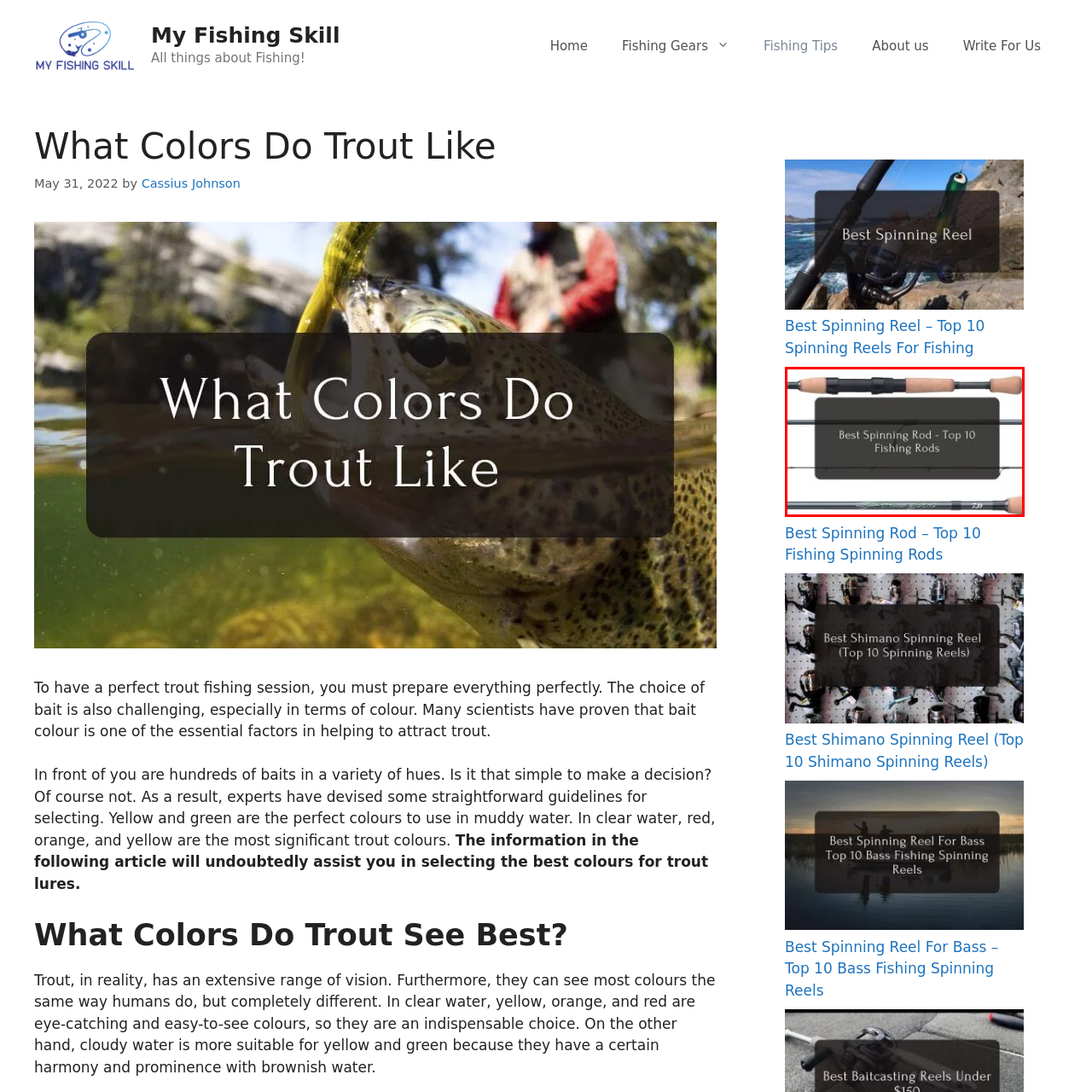Direct your attention to the image enclosed by the red boundary, What is the purpose of the overlay in the image? 
Answer concisely using a single word or phrase.

To provide information